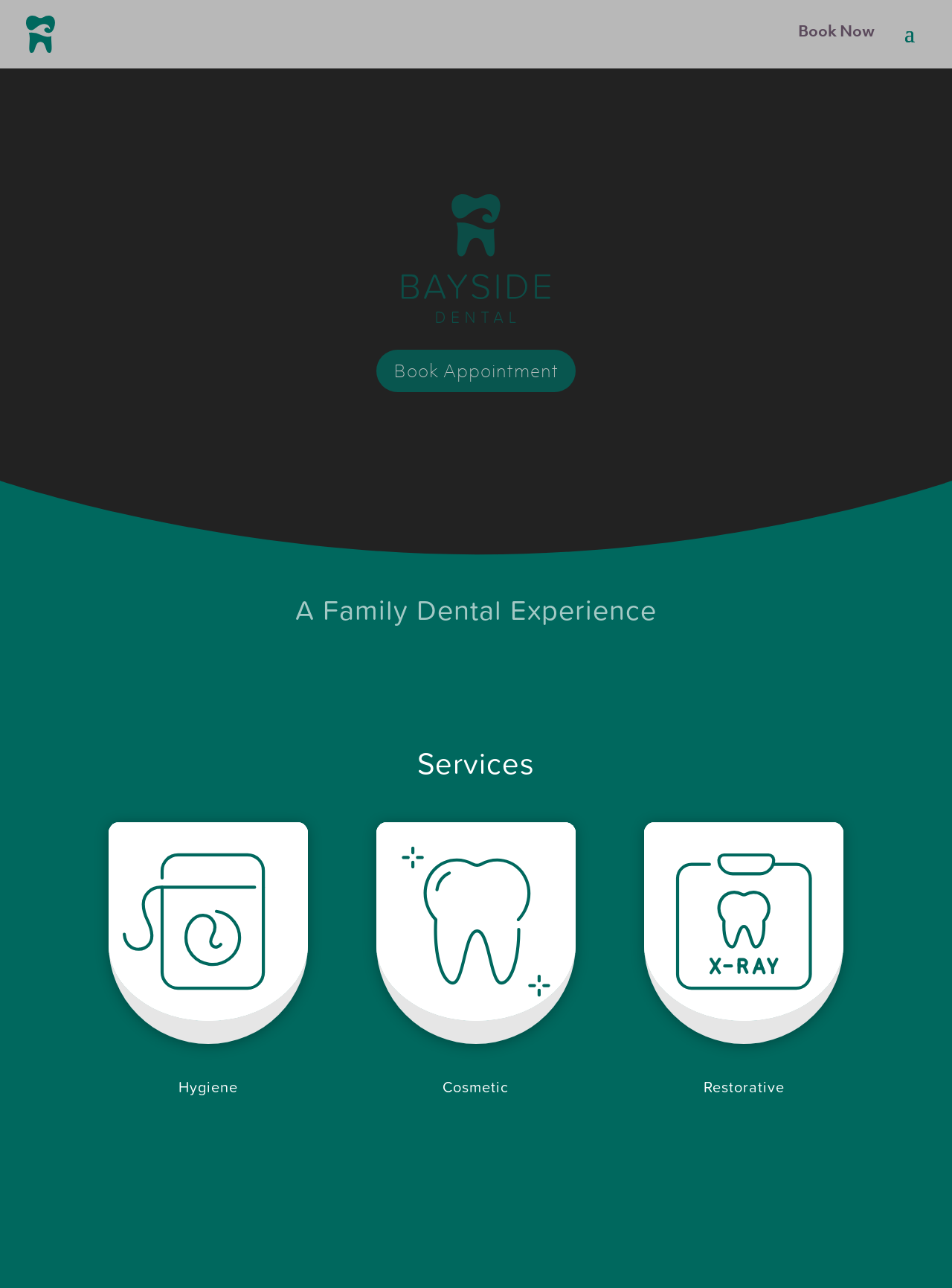Please provide the bounding box coordinates for the UI element as described: "alt="Bayside Dental"". The coordinates must be four floats between 0 and 1, represented as [left, top, right, bottom].

[0.027, 0.017, 0.056, 0.033]